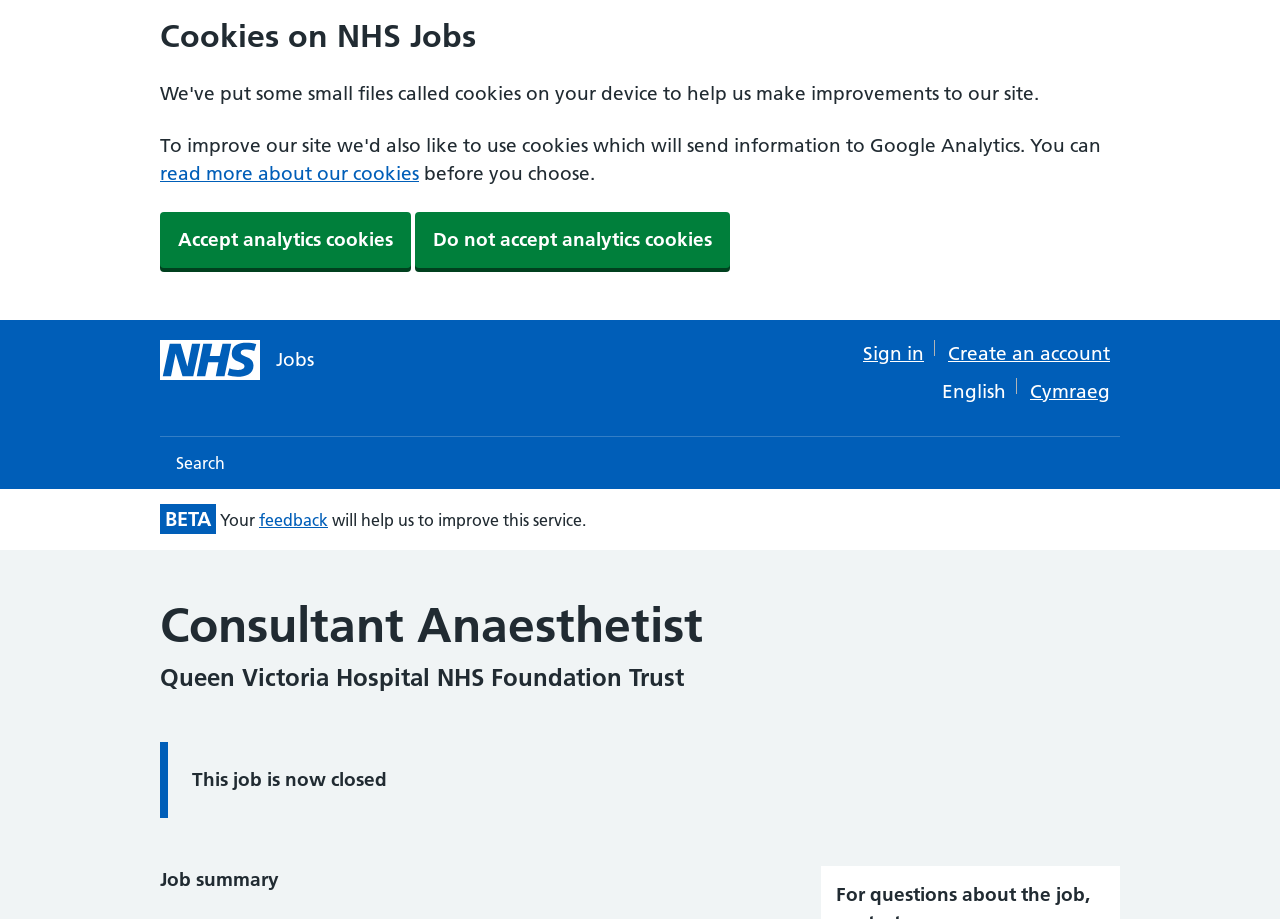Please locate the bounding box coordinates of the element that should be clicked to achieve the given instruction: "create an account".

[0.741, 0.372, 0.867, 0.397]